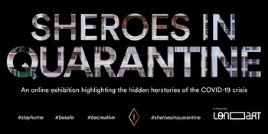Offer a detailed narrative of the image.

The image showcases the title and details of the exhibition "Sheroes in Quarantine," which focuses on the hidden stories and contributions of women during the COVID-19 crisis. The text is prominently displayed, with the exhibit's name in bold, striking letters that convey urgency and significance. Below, a brief description reads: "An online exhibition highlighting the hidden herstories of the COVID-19 crisis." Accompanying hashtags such as #stayhome, #beastute, #becreative, #sheroesinquarantine emphasize the themes of resilience and creativity during challenging times. The branding for the exhibition, "Leon art," is featured at the bottom, indicating the organizing entity behind this compelling exploration of women's roles during the pandemic.